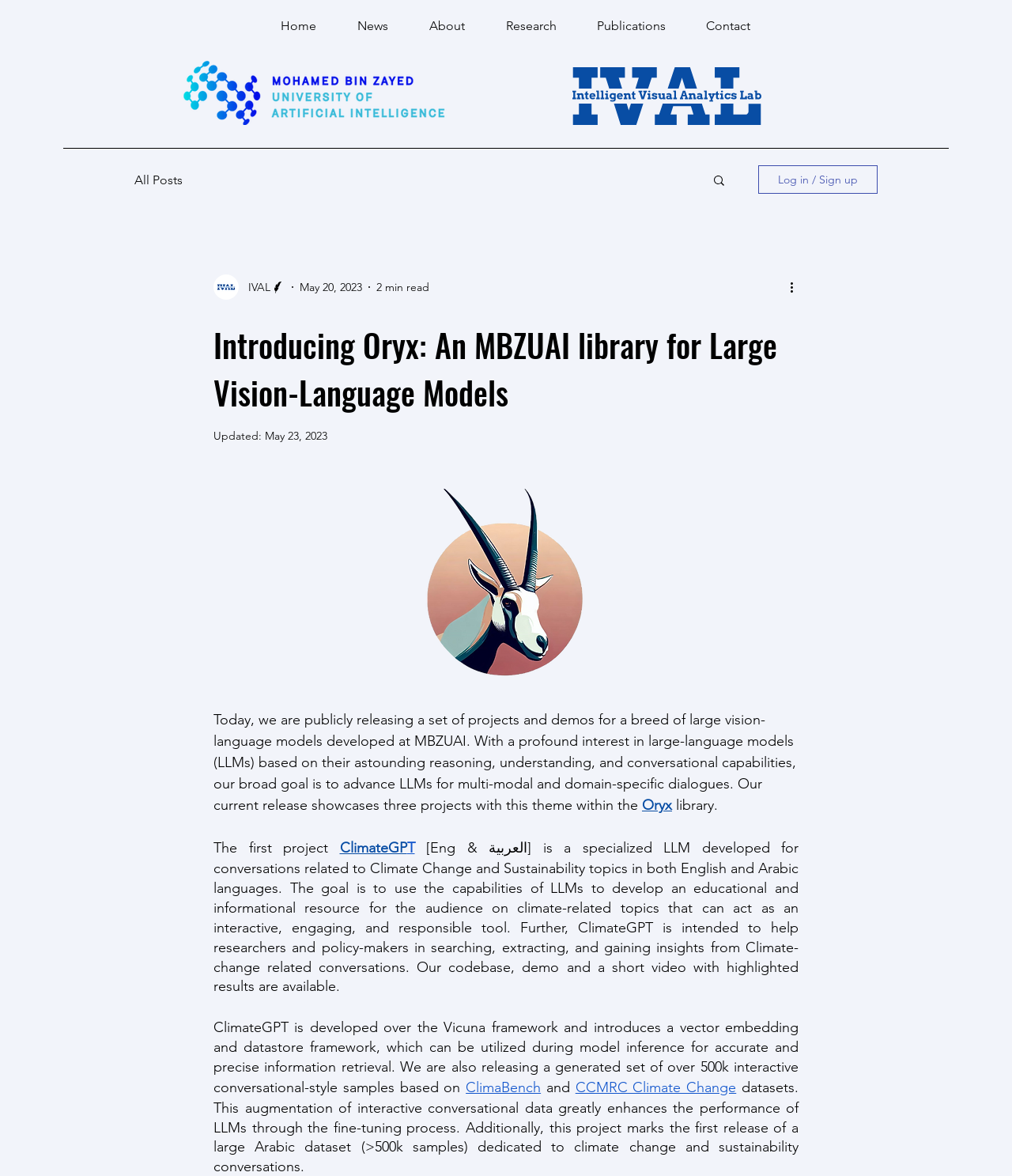Please determine the bounding box coordinates for the element that should be clicked to follow these instructions: "Click on the link to read about Vlad Taltos".

None